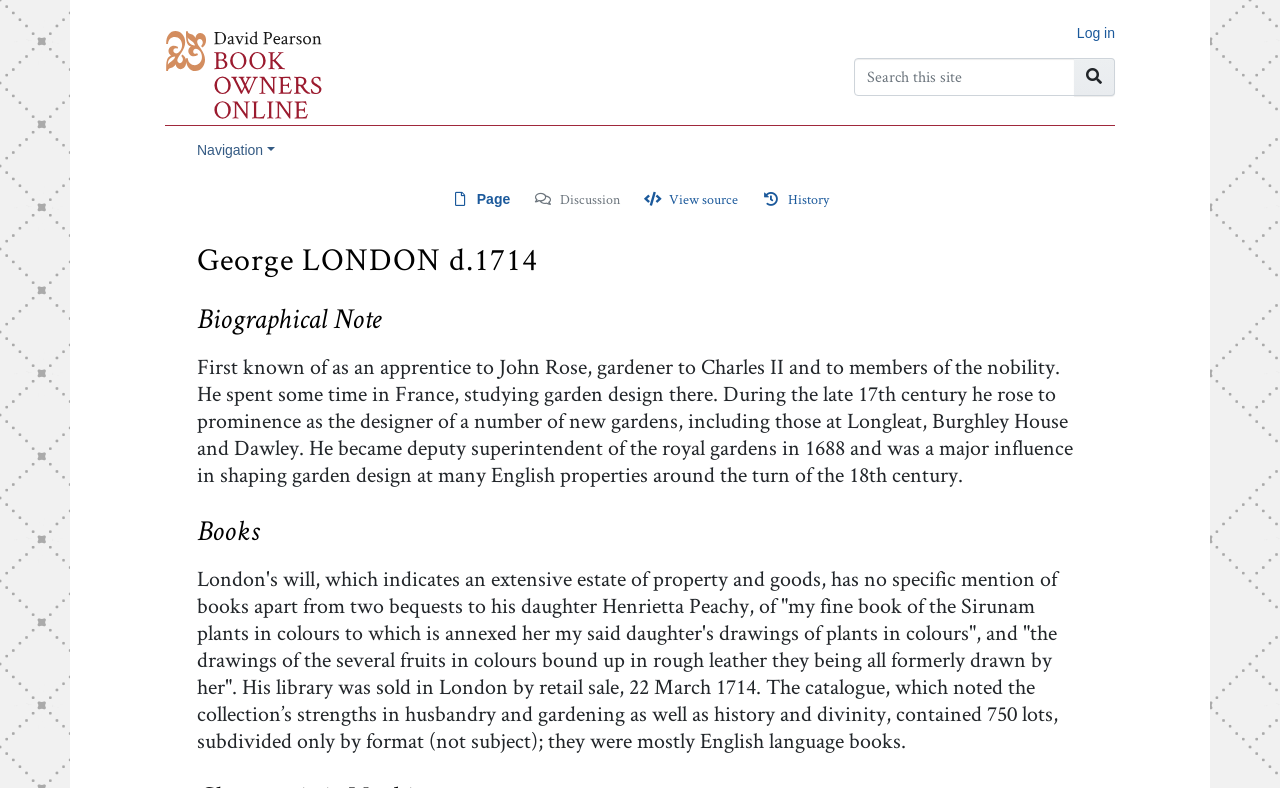Offer a meticulous caption that includes all visible features of the webpage.

The webpage is about George London, who died in 1714, and is part of the Book Owners Online platform. At the top left, there is a link to "Book Owners Online" accompanied by an image with the same name. On the top right, there is a login link and a search bar with a "Go to page" button. 

Below the search bar, there are several links for navigation, including "Page", "Discussion", "View source", and "History", each with its own shortcut key. 

Further down, there is a section with a heading "George LONDON d.1714" followed by a biographical note that describes London's career as a gardener and garden designer. The note mentions his apprenticeship, his time in France, and his work on several prominent gardens in England.

Below the biographical note, there is a section with a heading "Books" that discusses London's library and its contents. The text describes the bequests mentioned in London's will, including a book of plant drawings and a collection of fruit drawings. It also mentions the sale of his library in 1714 and the catalogue of his book collection, which included 750 lots of mostly English language books on topics such as husbandry, gardening, history, and divinity.